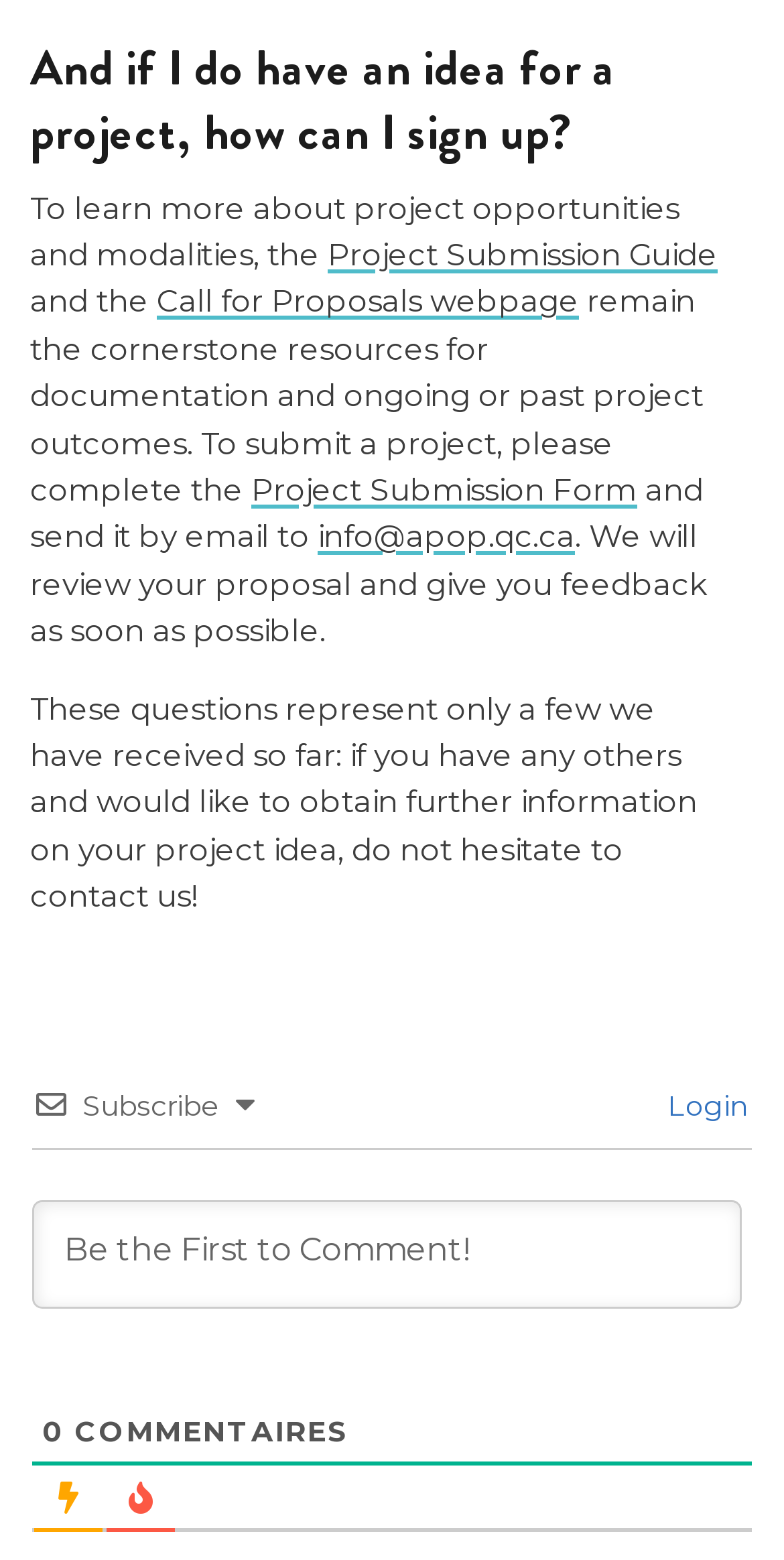Predict the bounding box coordinates of the UI element that matches this description: "Call for Proposals webpage". The coordinates should be in the format [left, top, right, bottom] with each value between 0 and 1.

[0.2, 0.181, 0.738, 0.206]